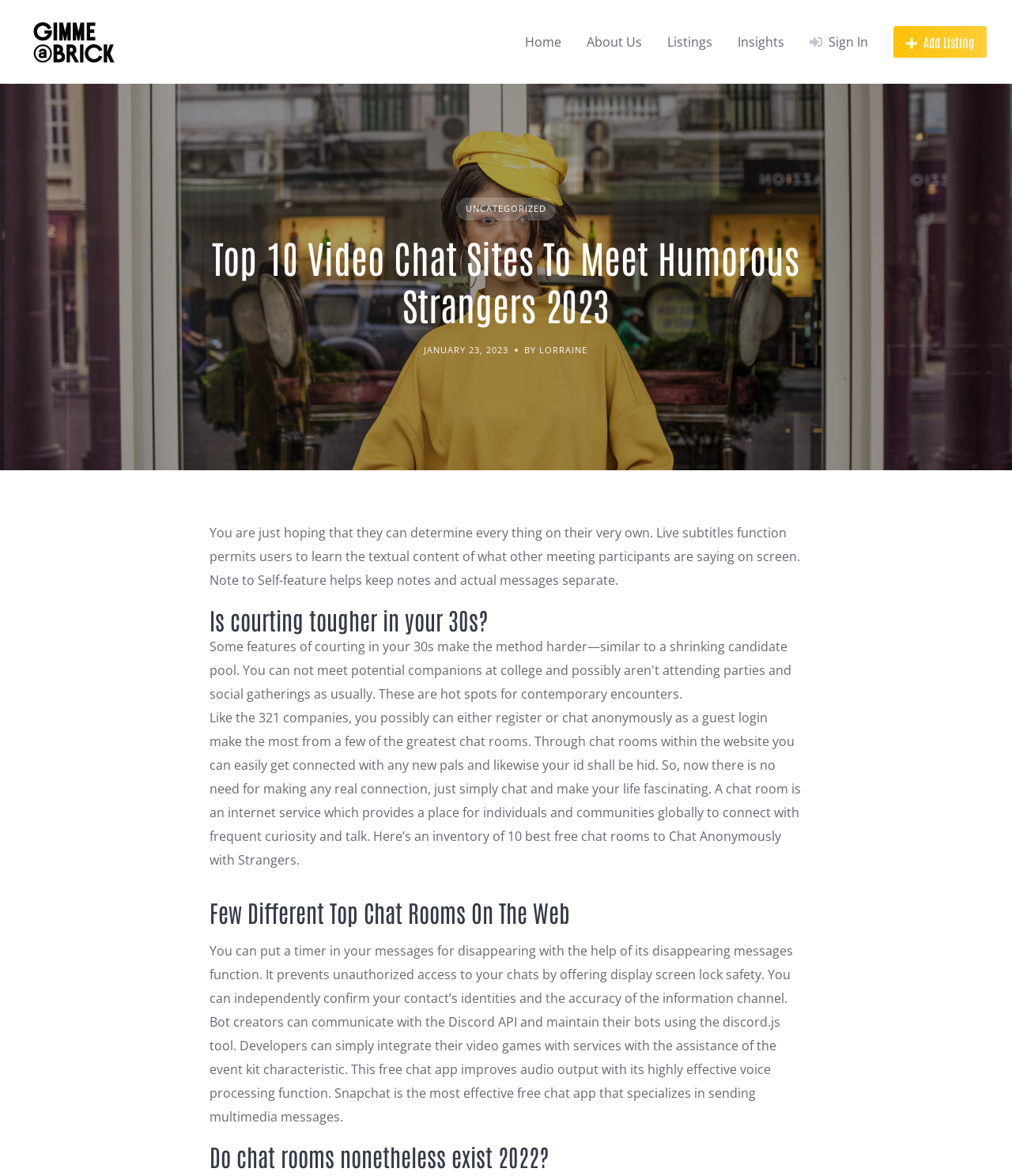Analyze the image and provide a detailed answer to the question: How many main navigation links are there?

There are five main navigation links: 'Home', 'About Us', 'Listings', 'Insights', and 'Sign In'.